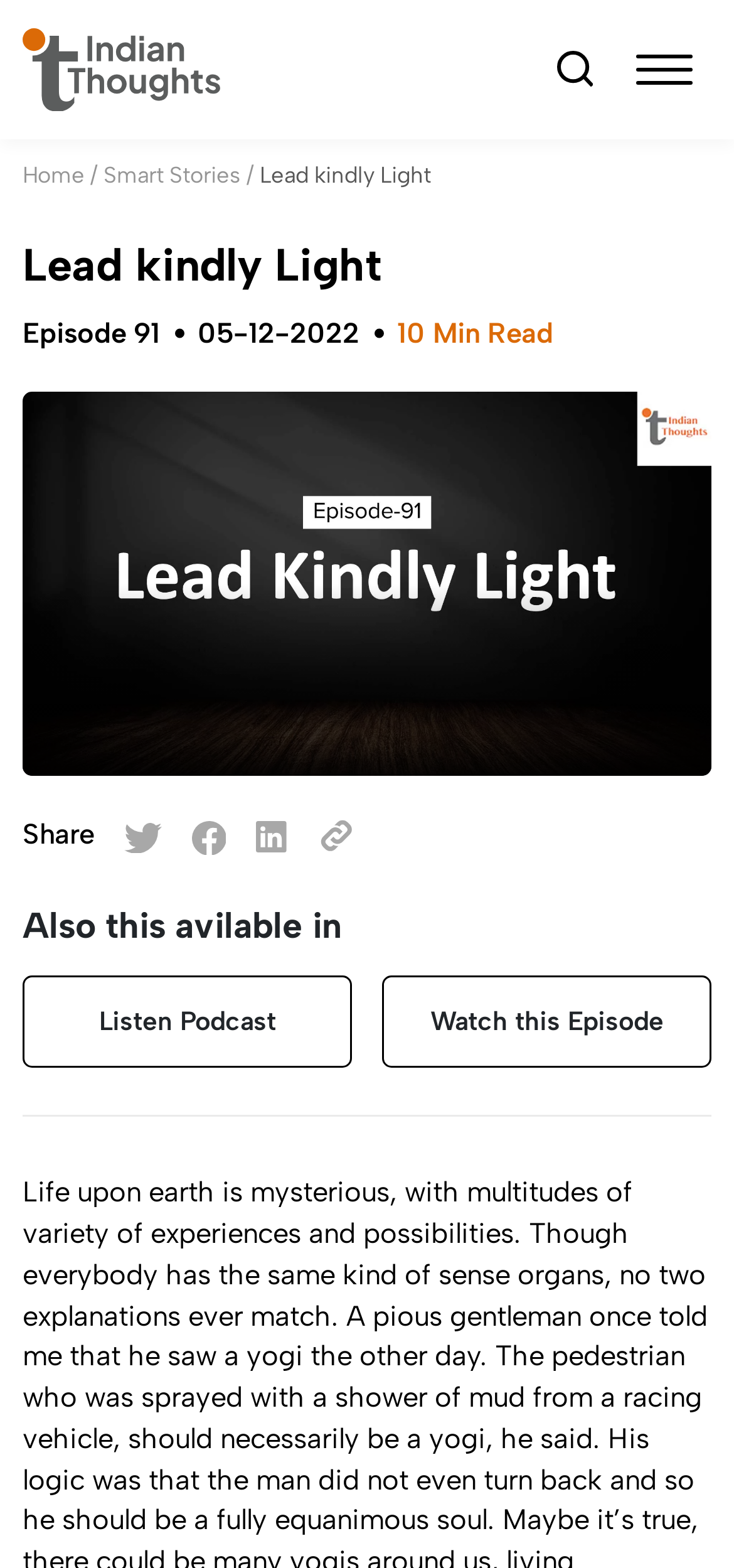Given the description of the UI element: "parent_node: Share", predict the bounding box coordinates in the form of [left, top, right, bottom], with each value being a float between 0 and 1.

[0.262, 0.518, 0.309, 0.547]